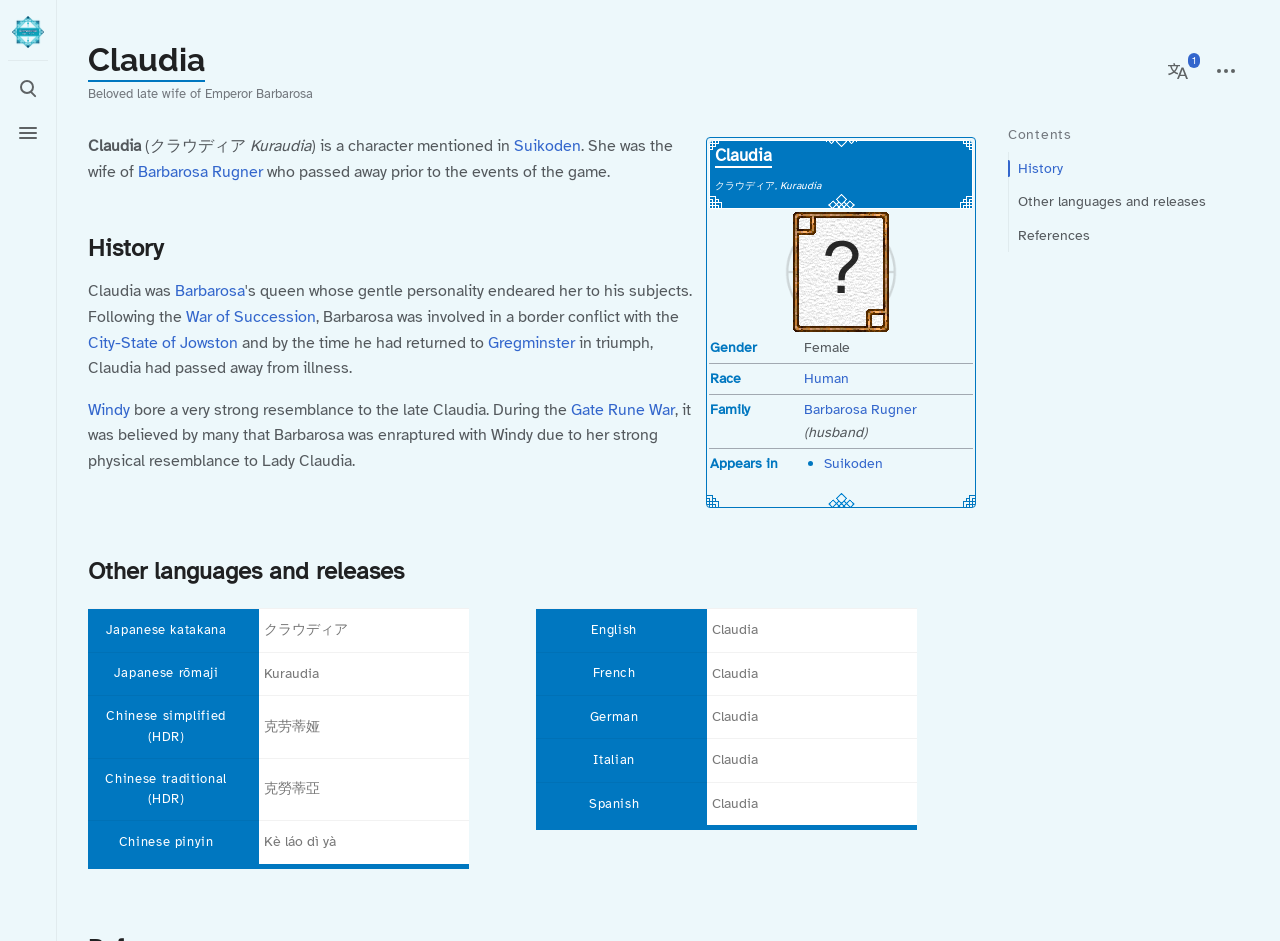Elaborate on the information and visuals displayed on the webpage.

This webpage is about Claudia, the beloved late wife of Emperor Barbarosa. At the top, there is a link to visit the main page. Below that, there is a header section with the title "Claudia" and a brief description of her as the wife of Emperor Barbarosa. 

To the right of the header section, there is a table with information about Claudia, including her name in different languages, such as Japanese, Chinese, and English. The table has several rows, each with a language and its corresponding name.

Below the header section, there is a paragraph of text that describes Claudia's life, including her marriage to Barbarosa and her passing away prior to the events of the game Suikoden. The text also mentions Barbarosa's involvement in a border conflict with the City-State of Jowston and his return to Gregminster in triumph, only to find that Claudia had passed away from illness.

Further down, there is another section with a heading "History" that provides more information about Claudia's life and her relationship with Barbarosa. The text mentions that Windy, a character in the game, bore a strong resemblance to Claudia, and that many people believed Barbarosa was enamored with Windy due to this resemblance.

At the bottom of the page, there are two tables with information about Claudia's name in different languages, including Japanese, Chinese, and English. The tables have several rows, each with a language and its corresponding name.